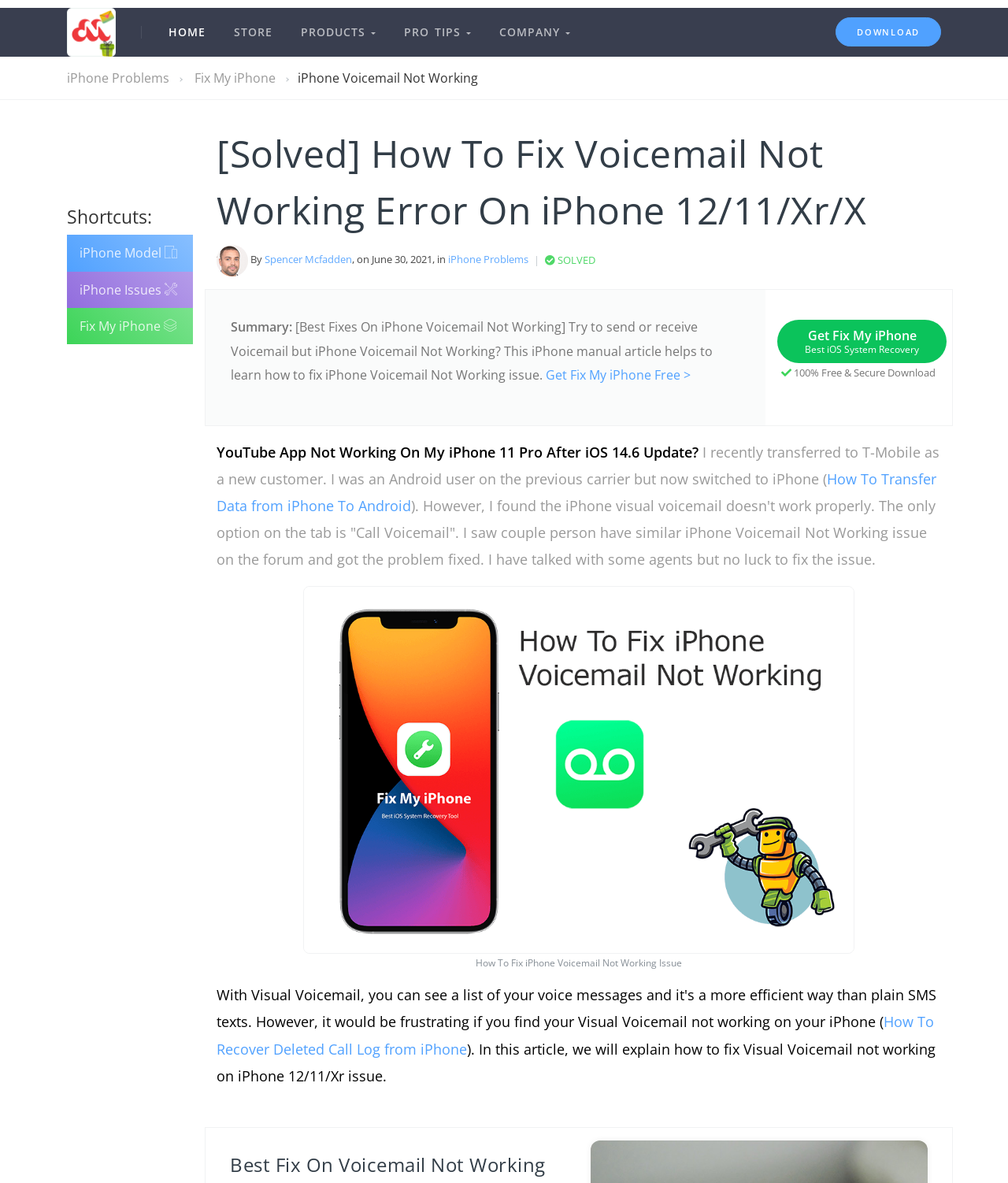What is the purpose of the article?
Refer to the image and respond with a one-word or short-phrase answer.

To fix iPhone Voicemail Not Working issue